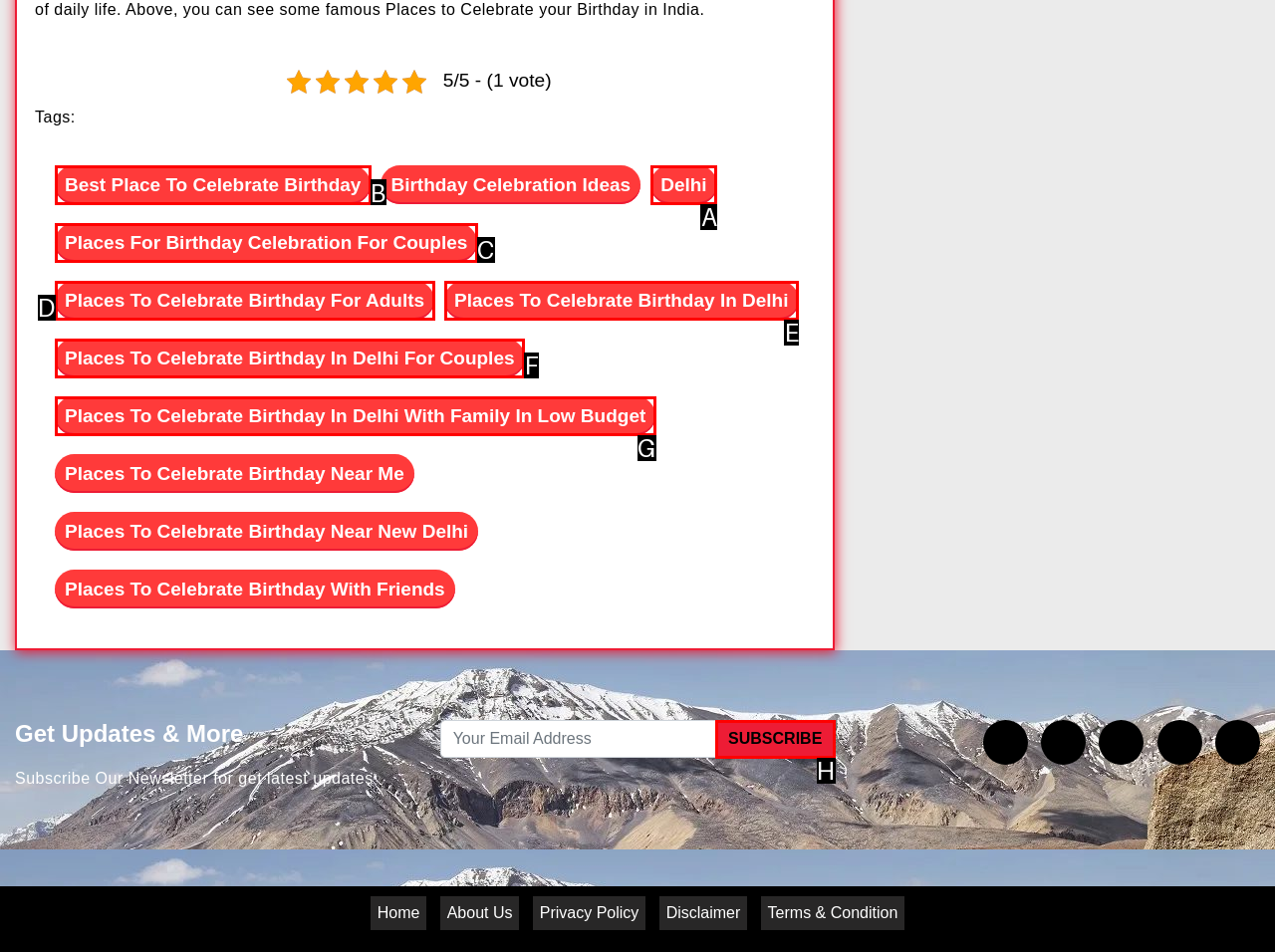Choose the HTML element you need to click to achieve the following task: Click on the 'Best Place To Celebrate Birthday' link
Respond with the letter of the selected option from the given choices directly.

B